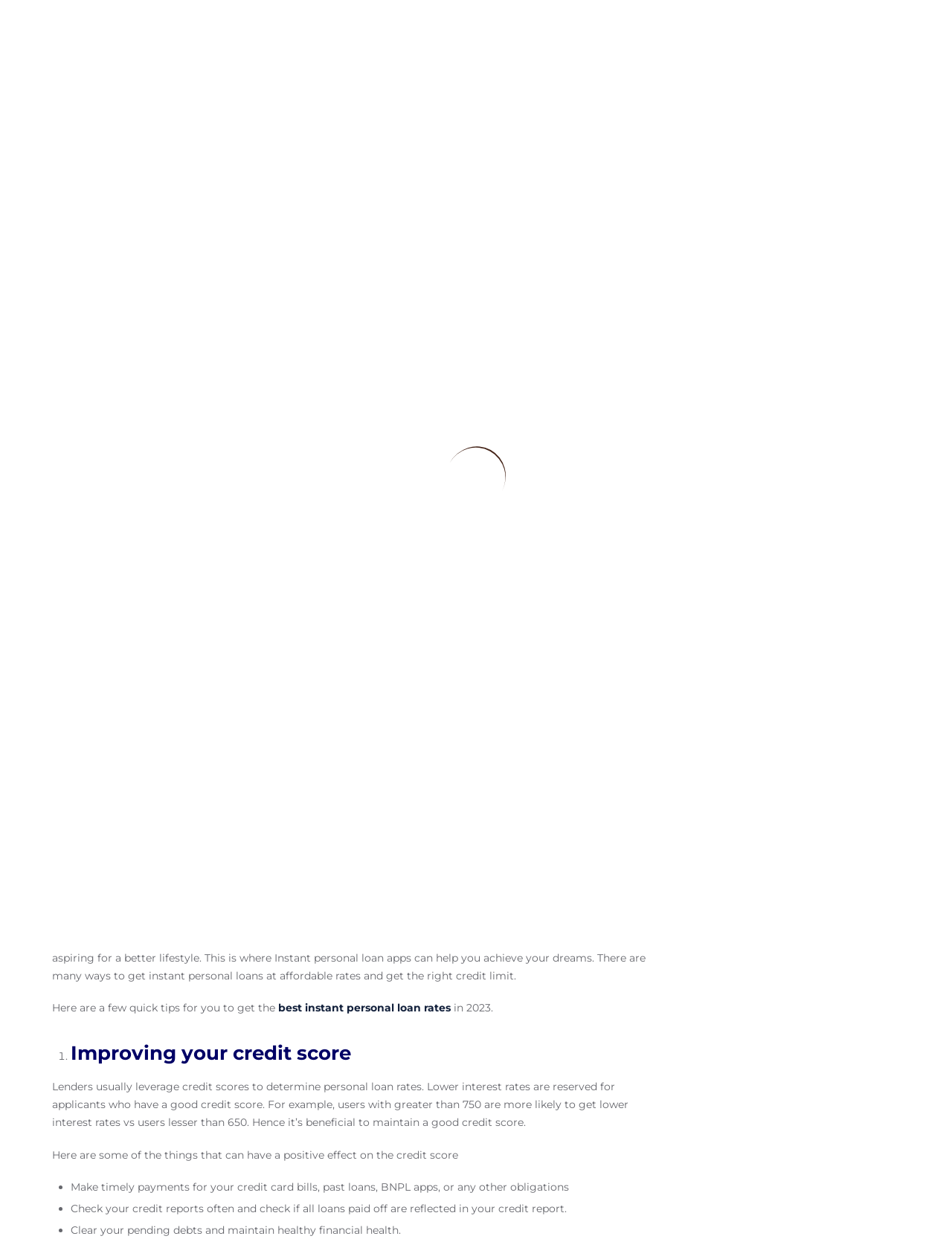Based on the element description, predict the bounding box coordinates (top-left x, top-left y, bottom-right x, bottom-right y) for the UI element in the screenshot: Instant Personal Loan Apps

[0.055, 0.56, 0.213, 0.571]